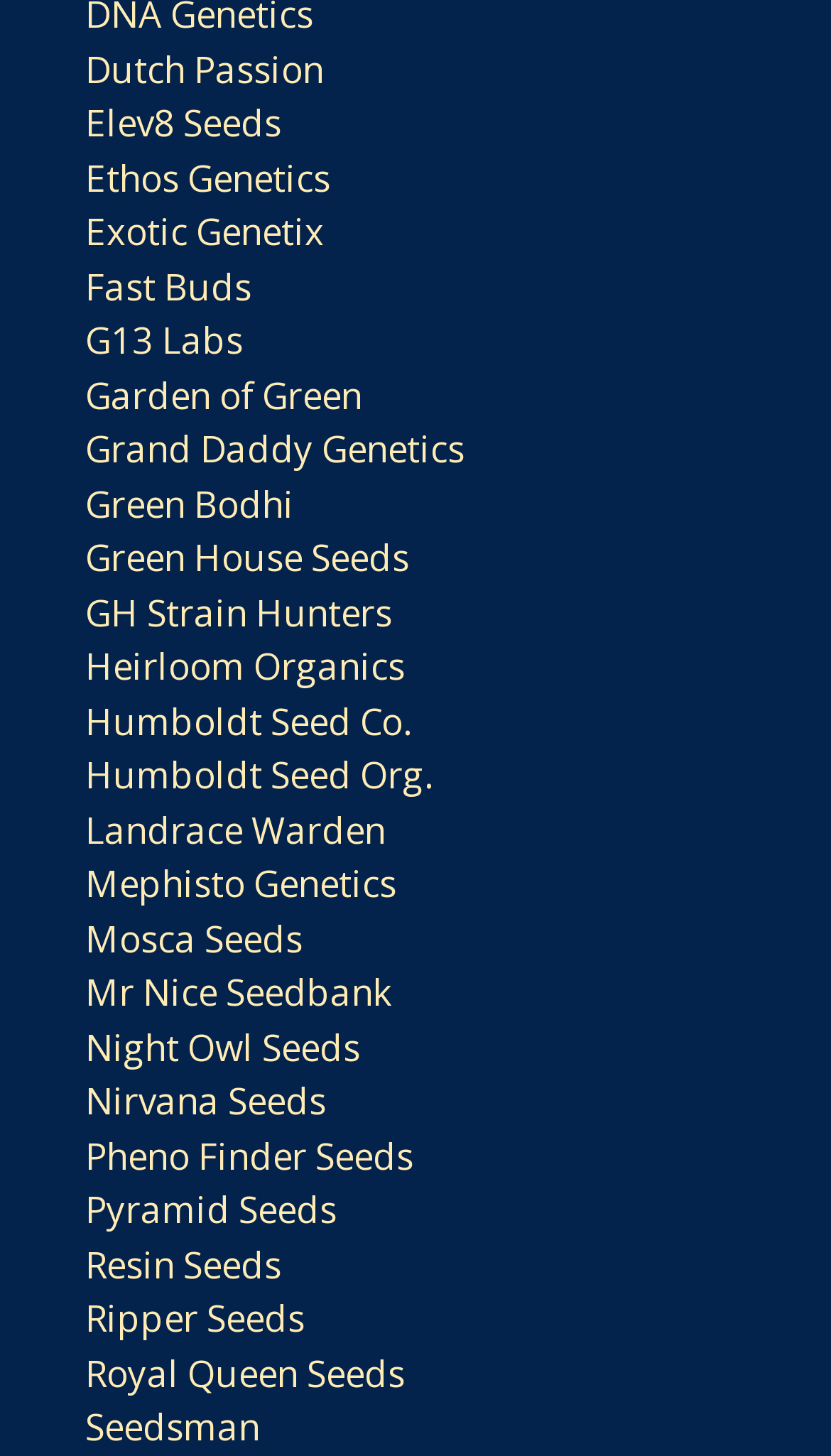Locate the bounding box coordinates of the clickable region necessary to complete the following instruction: "explore Ethos Genetics". Provide the coordinates in the format of four float numbers between 0 and 1, i.e., [left, top, right, bottom].

[0.103, 0.105, 0.397, 0.139]